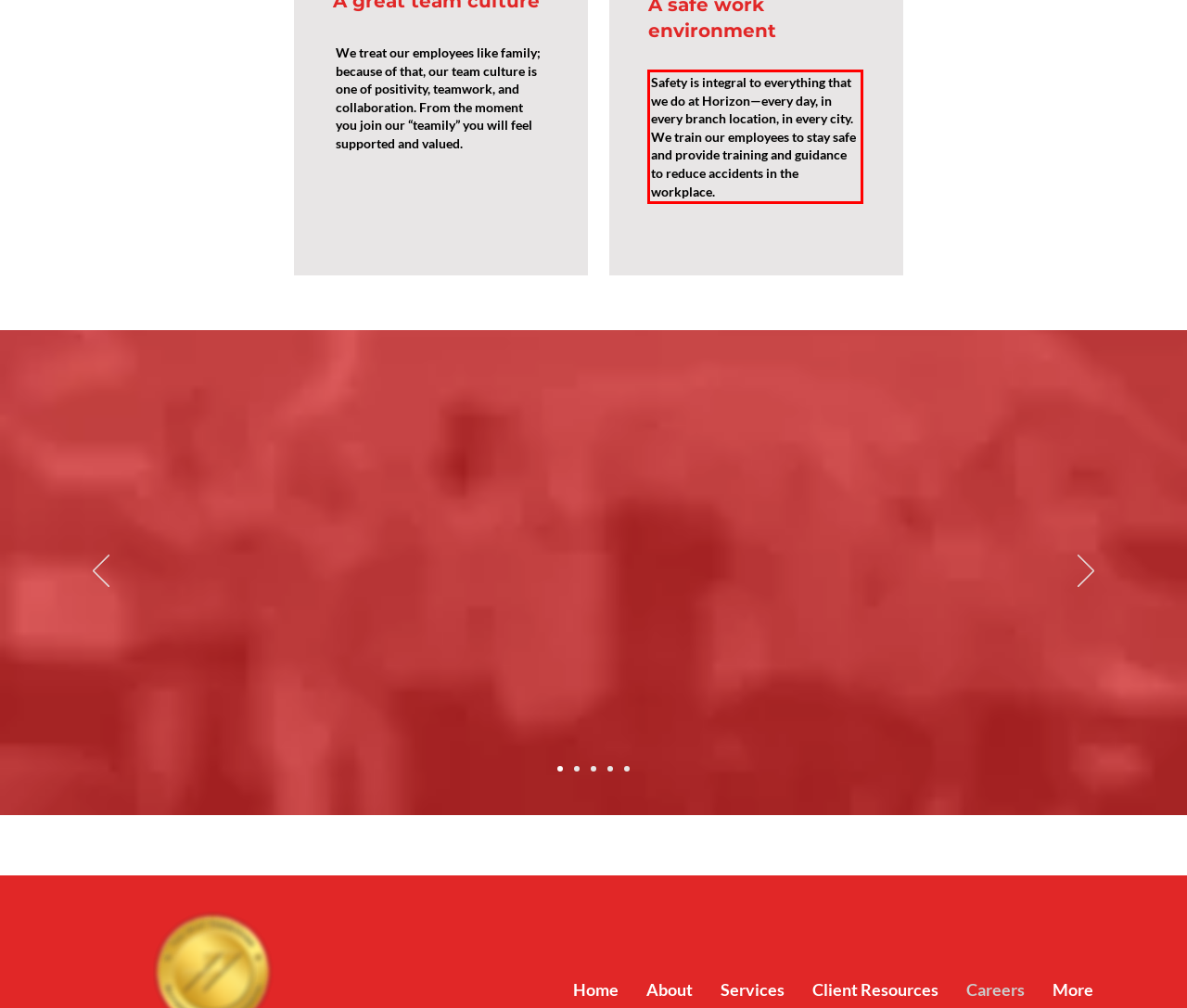Identify the text inside the red bounding box in the provided webpage screenshot and transcribe it.

Safety is integral to everything that we do at Horizon—every day, in every branch location, in every city. We train our employees to stay safe and provide training and guidance to reduce accidents in the workplace.